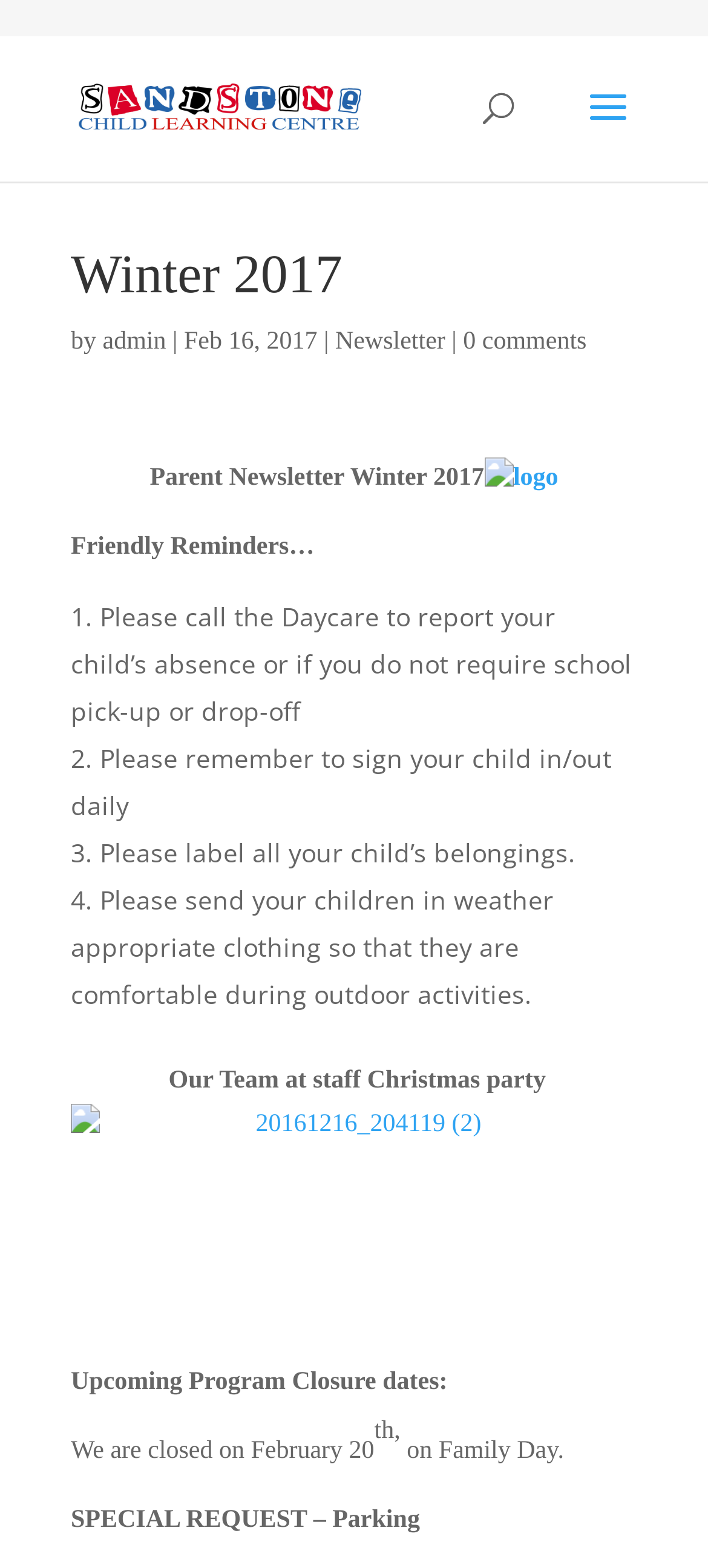Given the element description "0 comments", identify the bounding box of the corresponding UI element.

[0.654, 0.21, 0.829, 0.227]